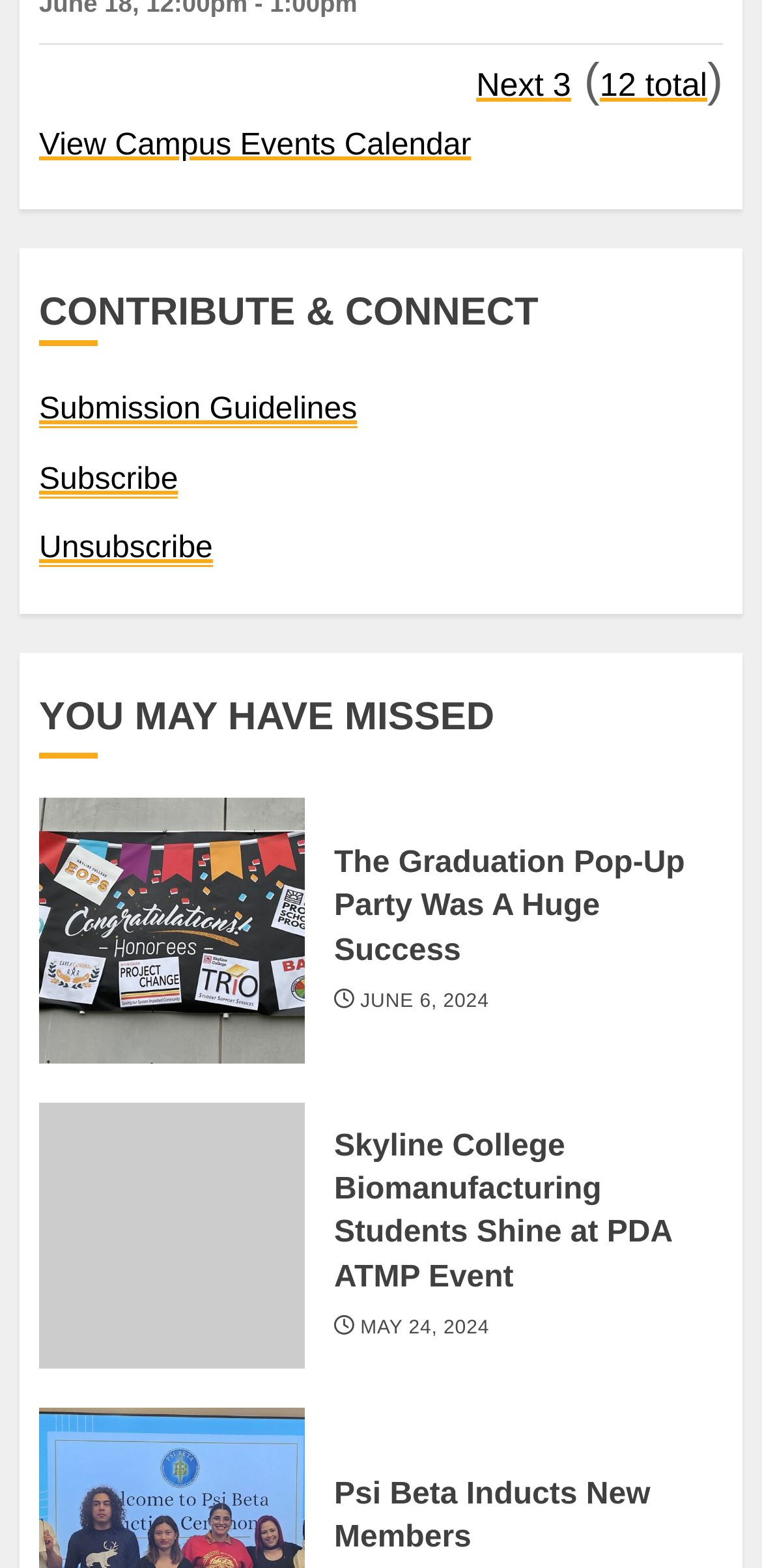Using the webpage screenshot, locate the HTML element that fits the following description and provide its bounding box: "alt="Heroes Last Haven"".

None